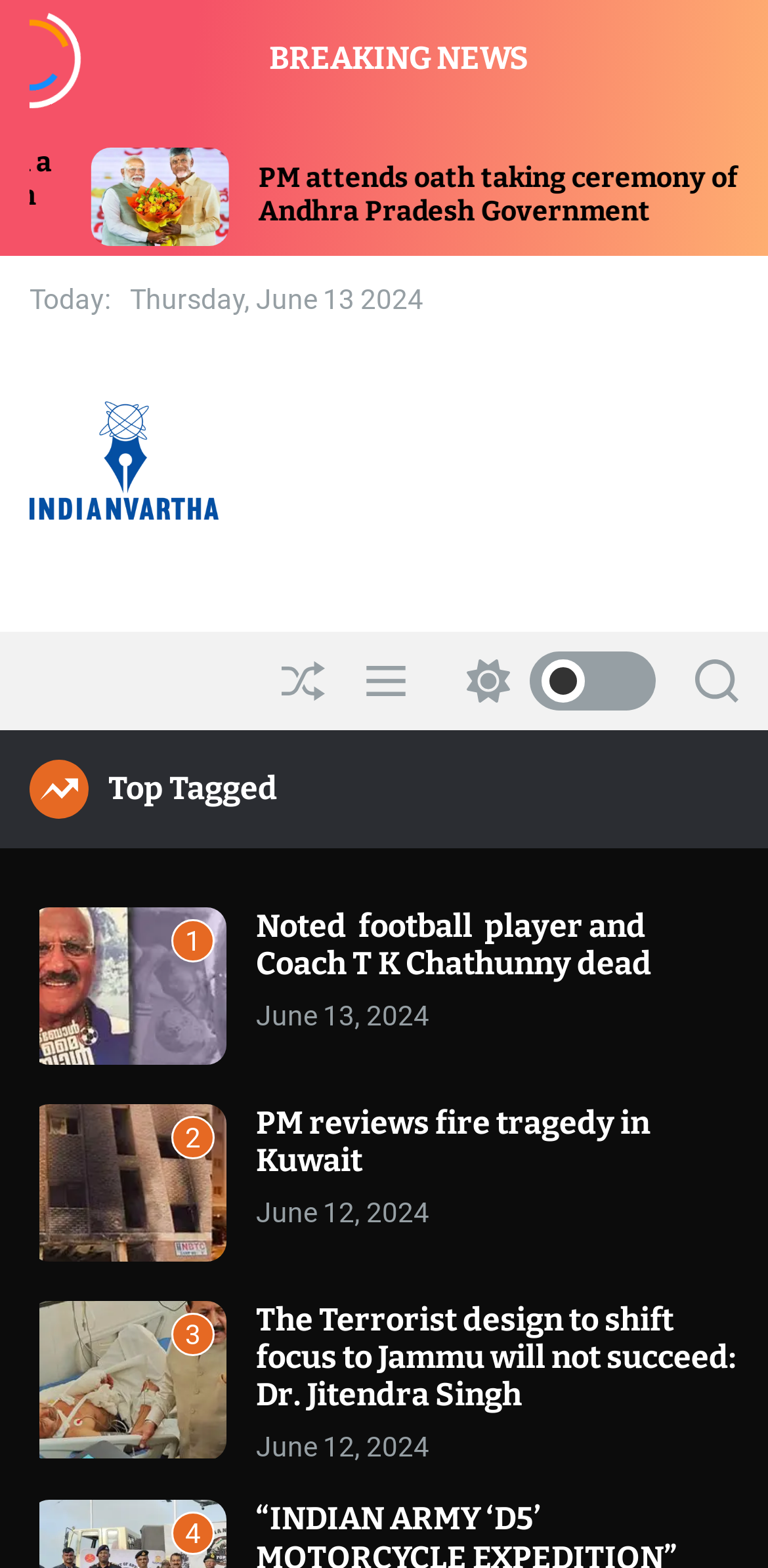What is the date of the article 'Noted football player and Coach T K Chathunny dead'?
Using the picture, provide a one-word or short phrase answer.

June 13, 2024